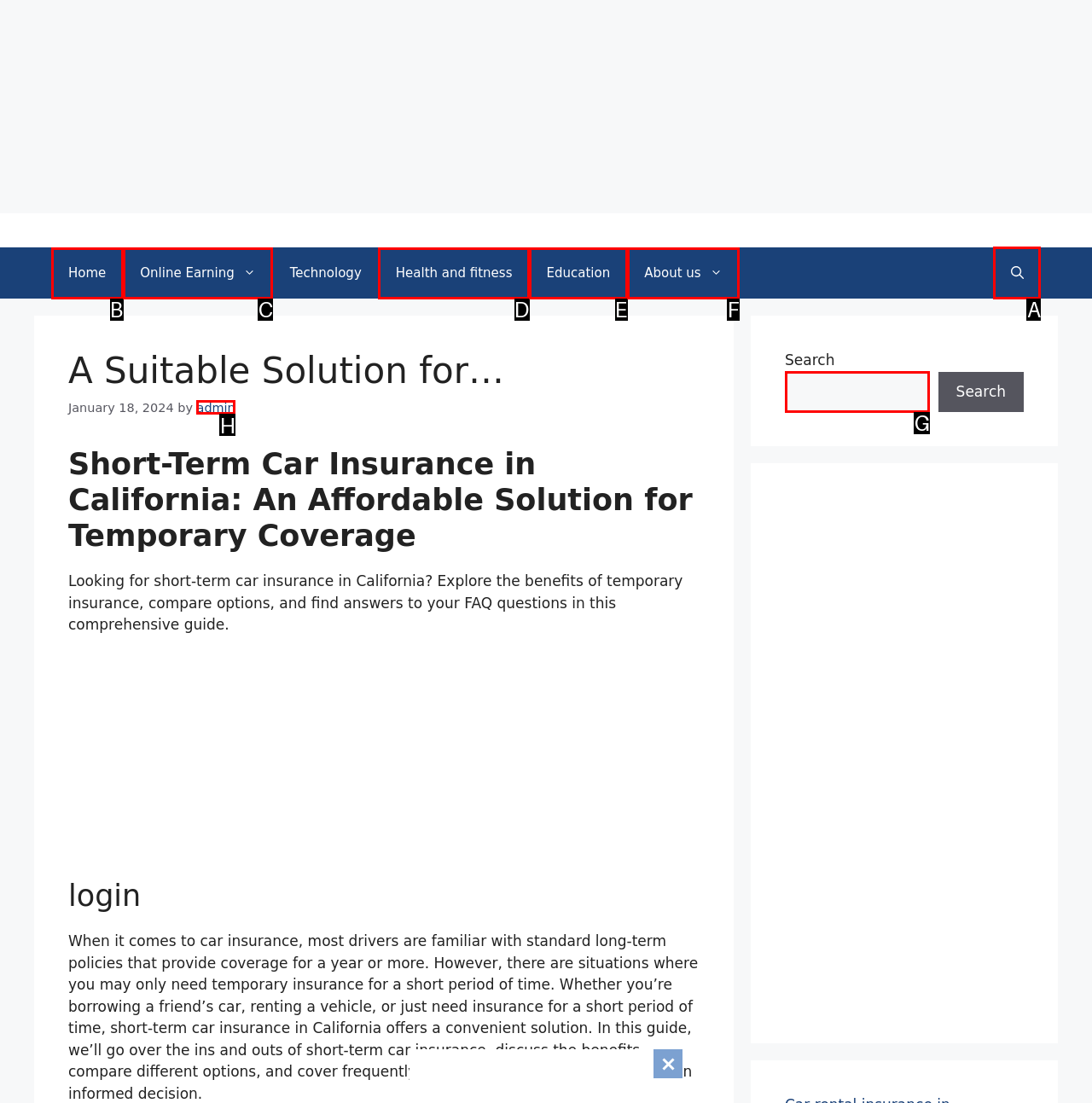Specify the letter of the UI element that should be clicked to achieve the following: Open the search box
Provide the corresponding letter from the choices given.

A